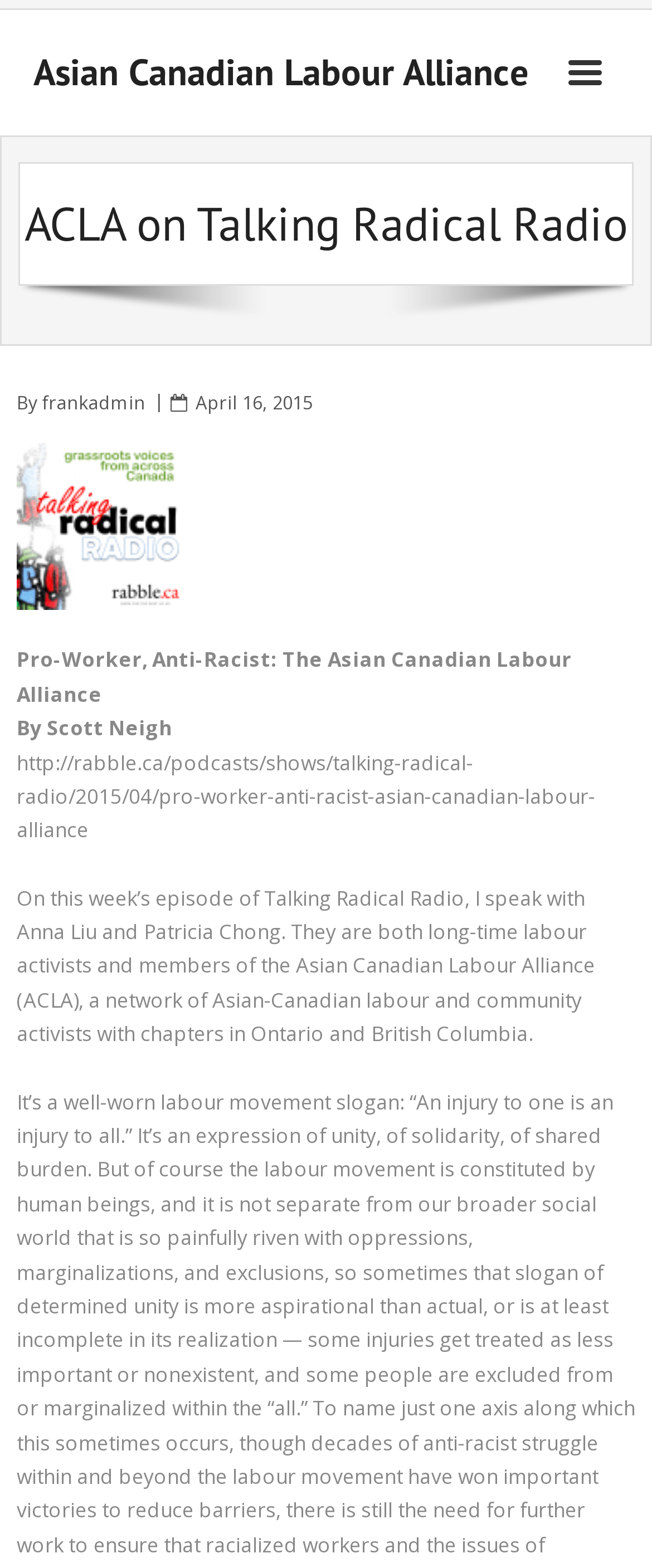Who is the author of the article?
Examine the screenshot and reply with a single word or phrase.

Scott Neigh